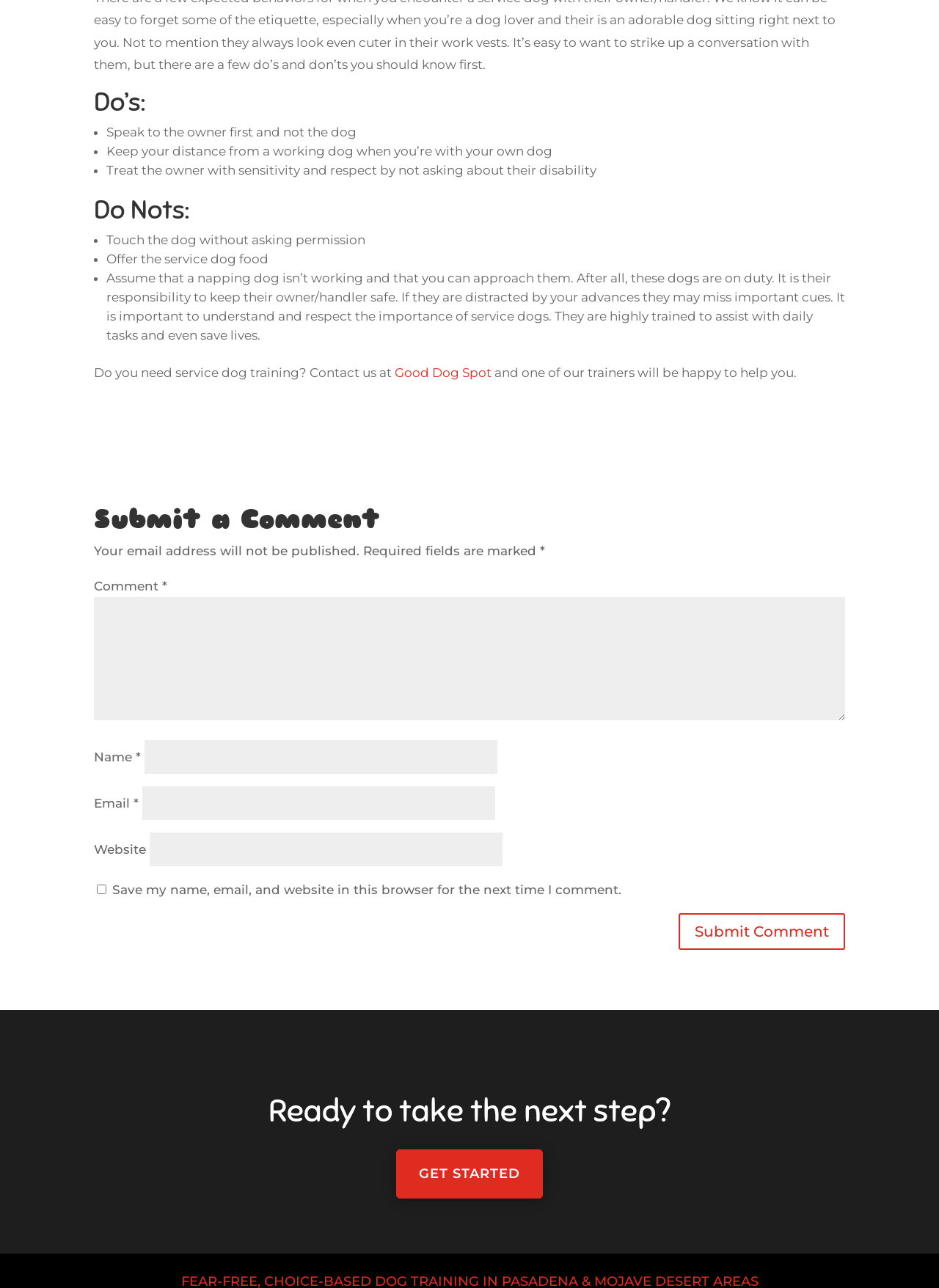Identify the bounding box coordinates for the UI element described as: "Facebook". The coordinates should be provided as four floats between 0 and 1: [left, top, right, bottom].

None